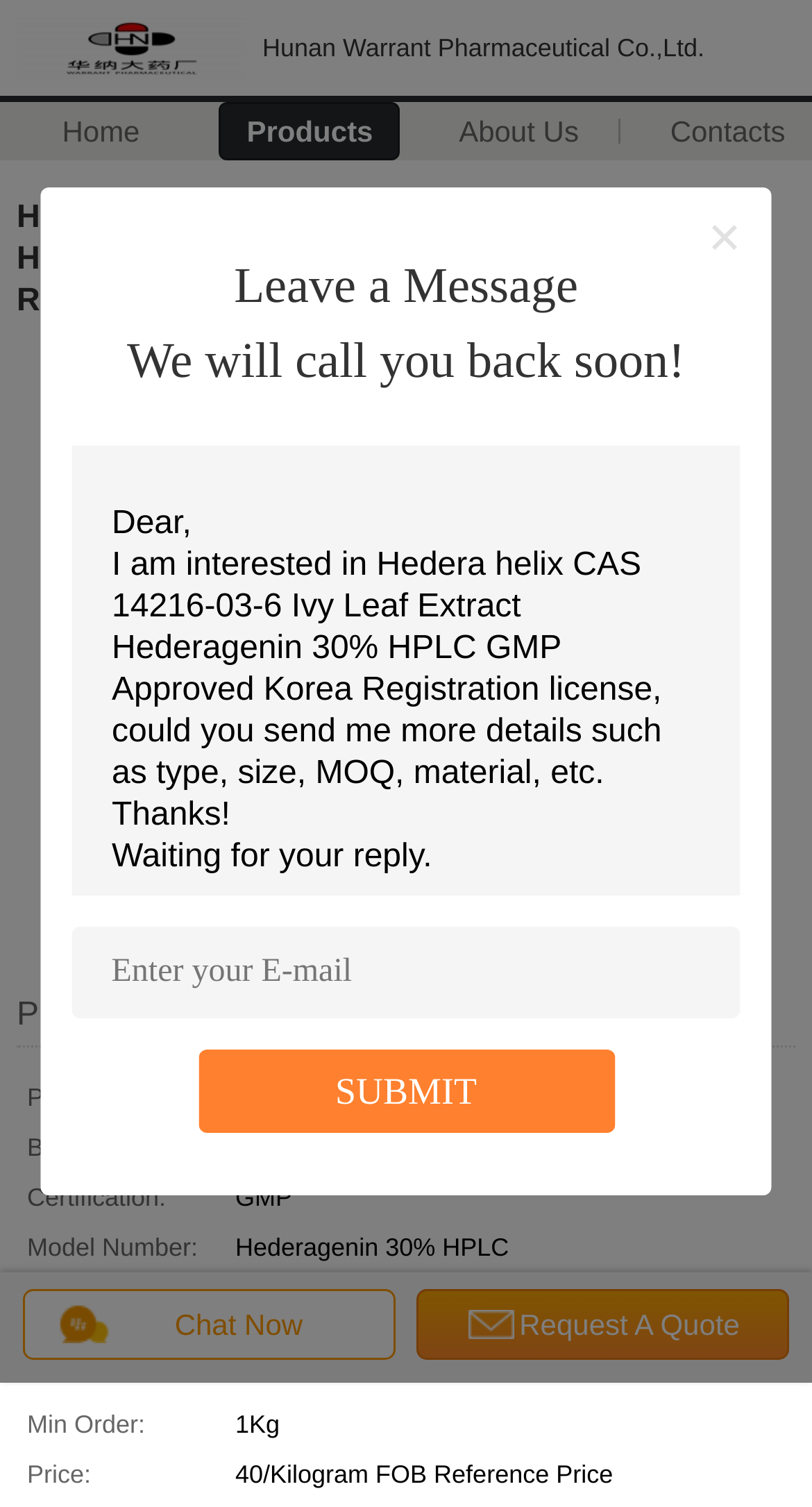Please locate the bounding box coordinates of the element that should be clicked to achieve the given instruction: "Enter your email address".

[0.088, 0.615, 0.912, 0.676]